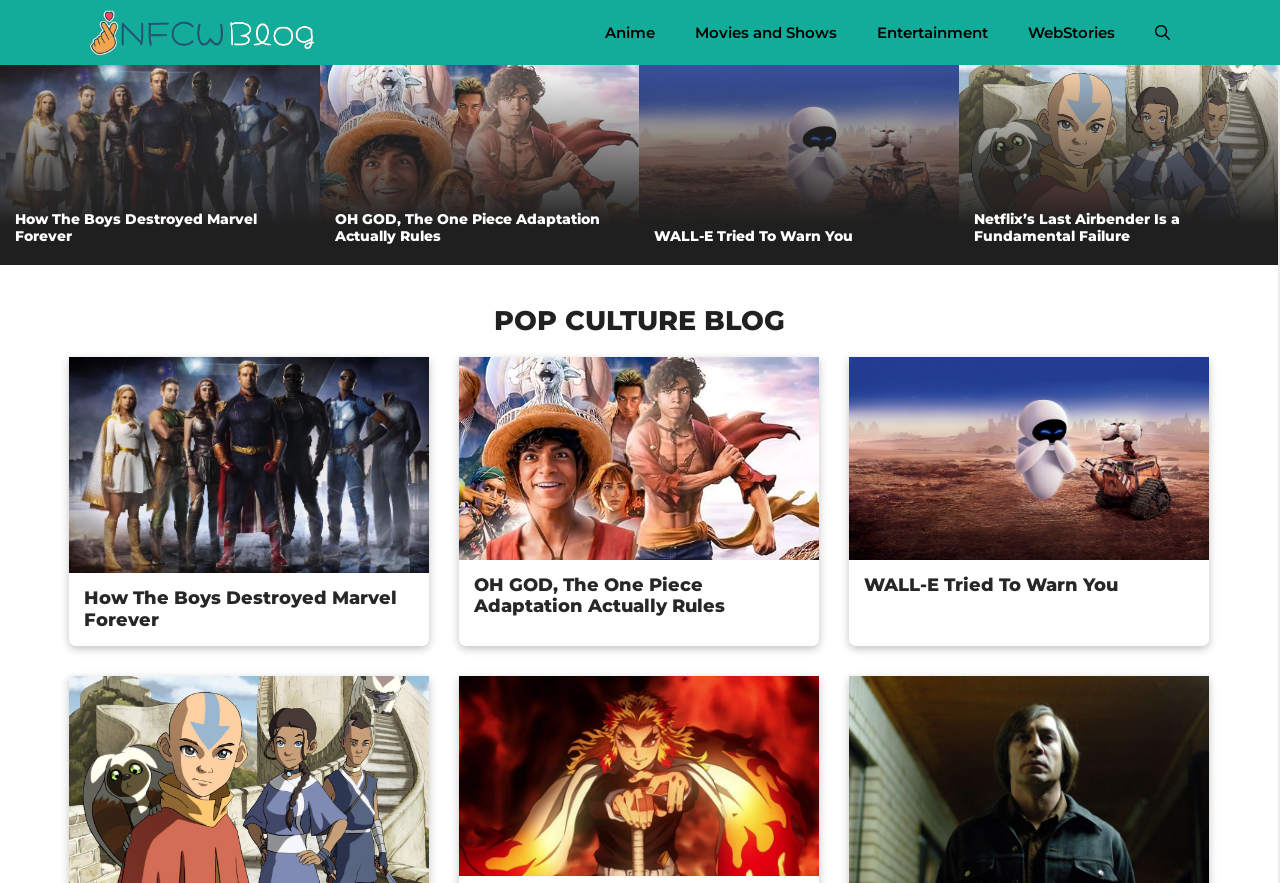How many images are on the page?
Provide a detailed and extensive answer to the question.

There are four figures on the page, each with a corresponding link, which suggests that there are four images on the page.